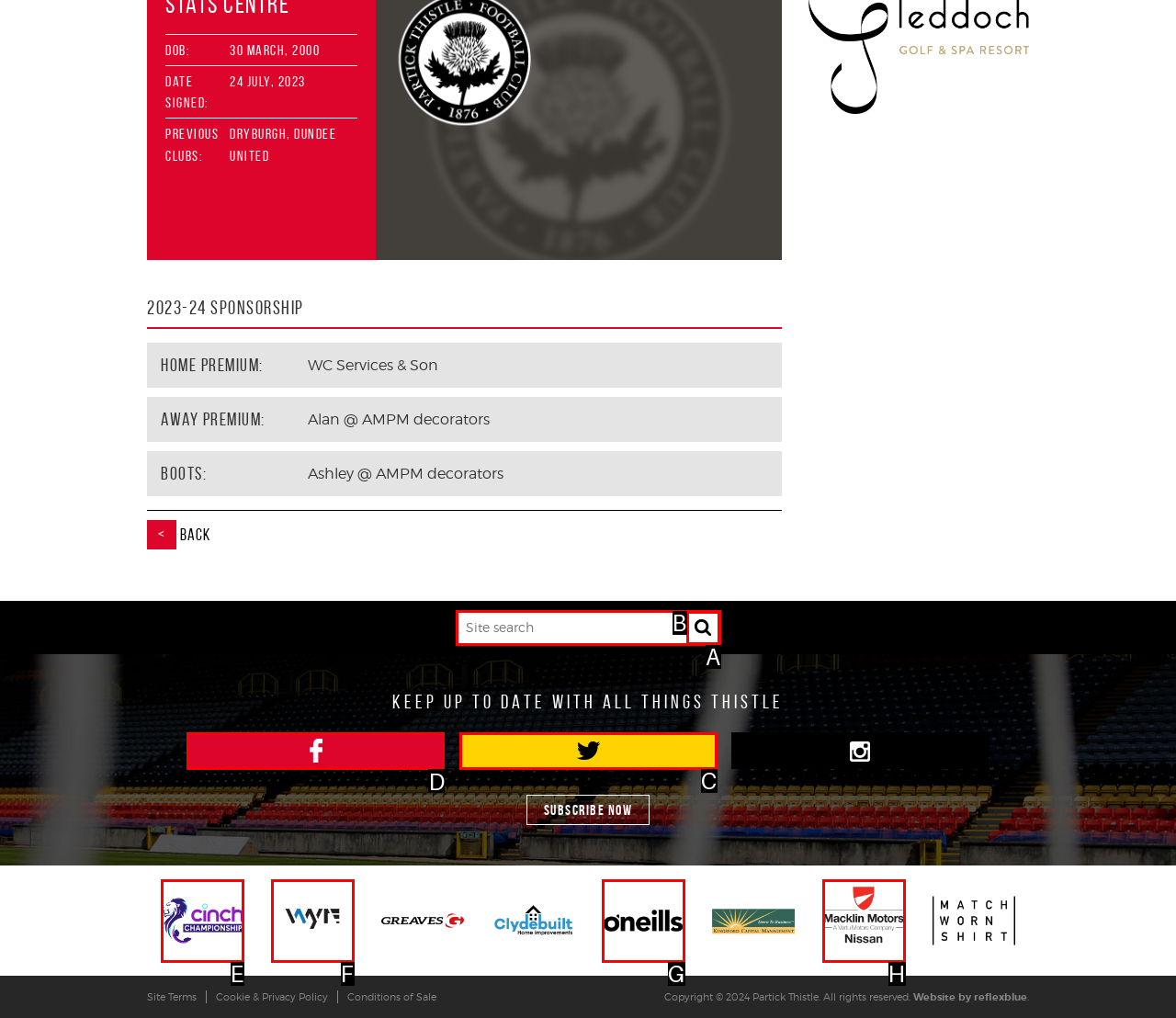Point out the UI element to be clicked for this instruction: Visit Partick Thistle FC on Facebook. Provide the answer as the letter of the chosen element.

D